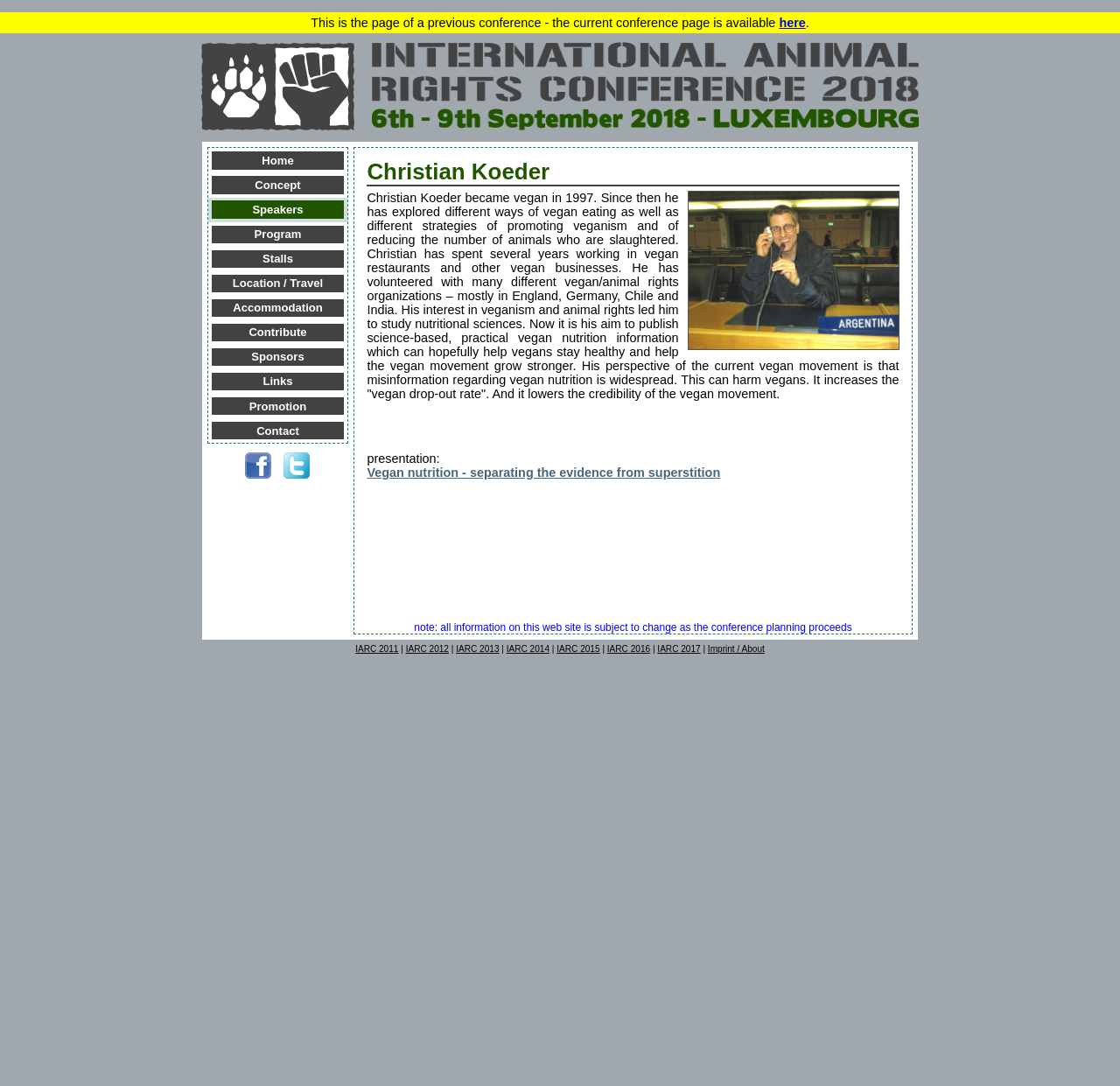Indicate the bounding box coordinates of the element that needs to be clicked to satisfy the following instruction: "go to the International Animal Rights Conference page". The coordinates should be four float numbers between 0 and 1, i.e., [left, top, right, bottom].

[0.18, 0.11, 0.316, 0.123]